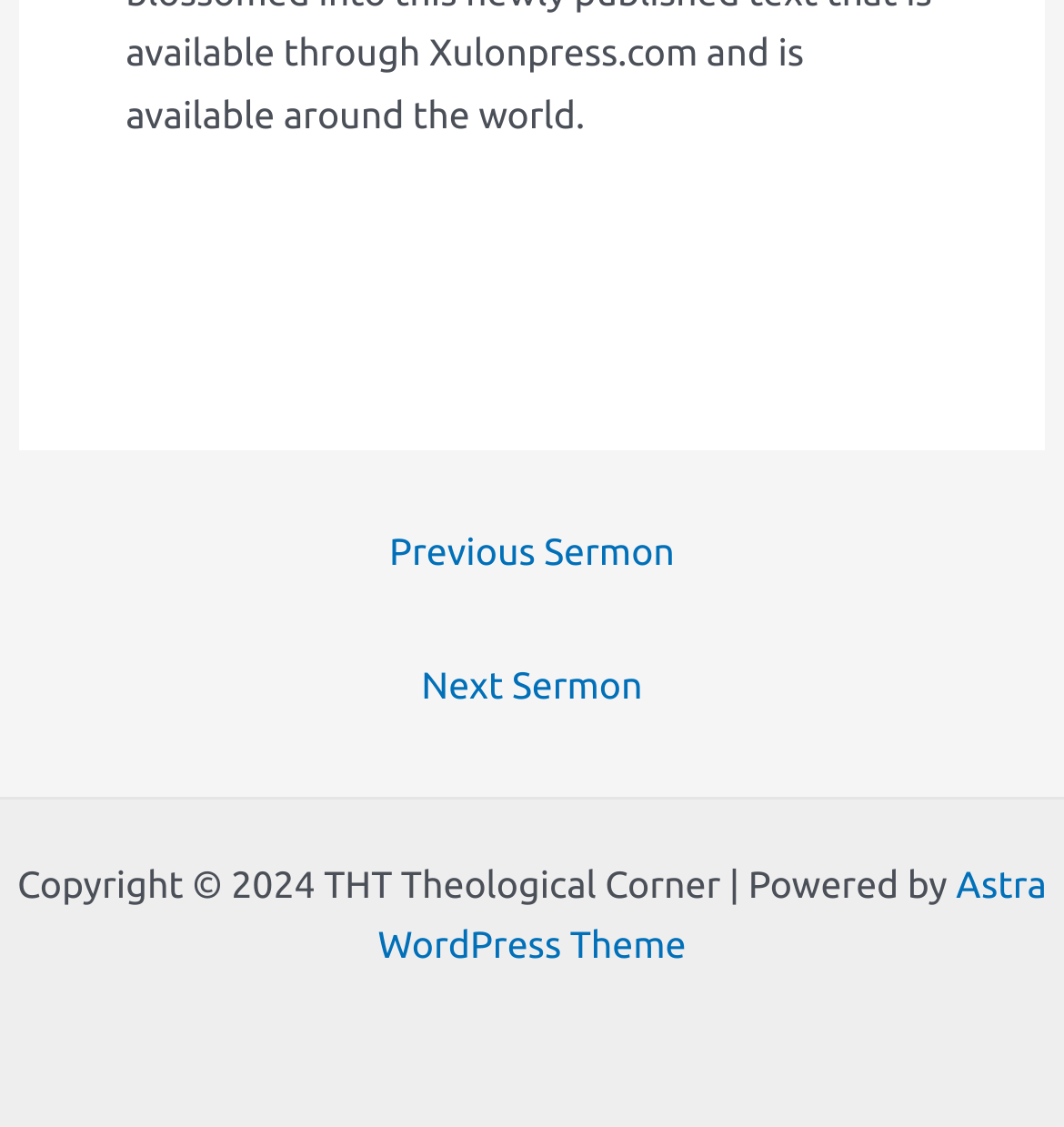With reference to the image, please provide a detailed answer to the following question: What is the copyright year?

I found the copyright information at the bottom of the webpage, which states 'Copyright © 2024 THT Theological Corner | Powered by'. The year mentioned is 2024.